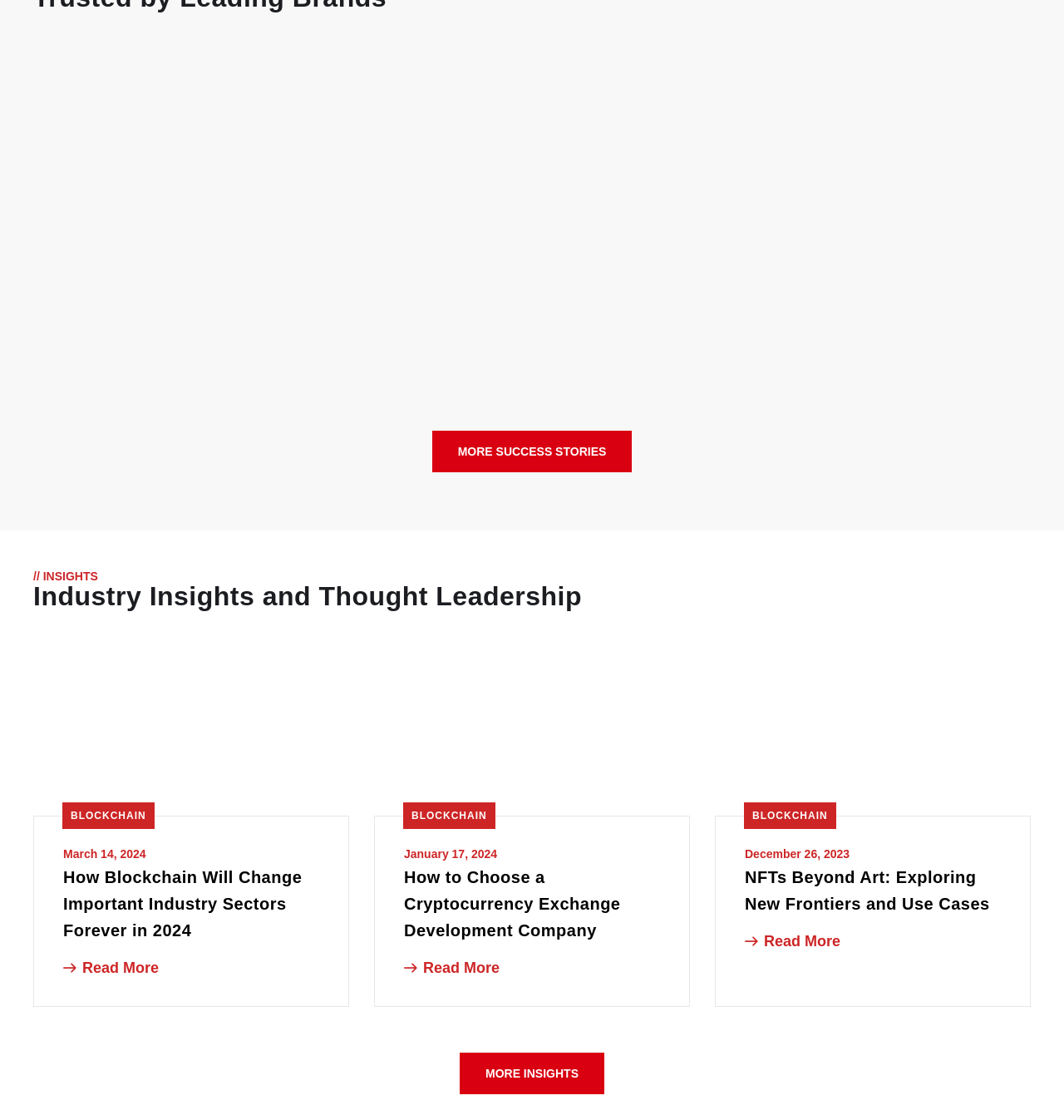Using the description: "title="AXIOM - CRYPTO EXCHANGE 1"", determine the UI element's bounding box coordinates. Ensure the coordinates are in the format of four float numbers between 0 and 1, i.e., [left, top, right, bottom].

[0.031, 0.054, 0.328, 0.336]